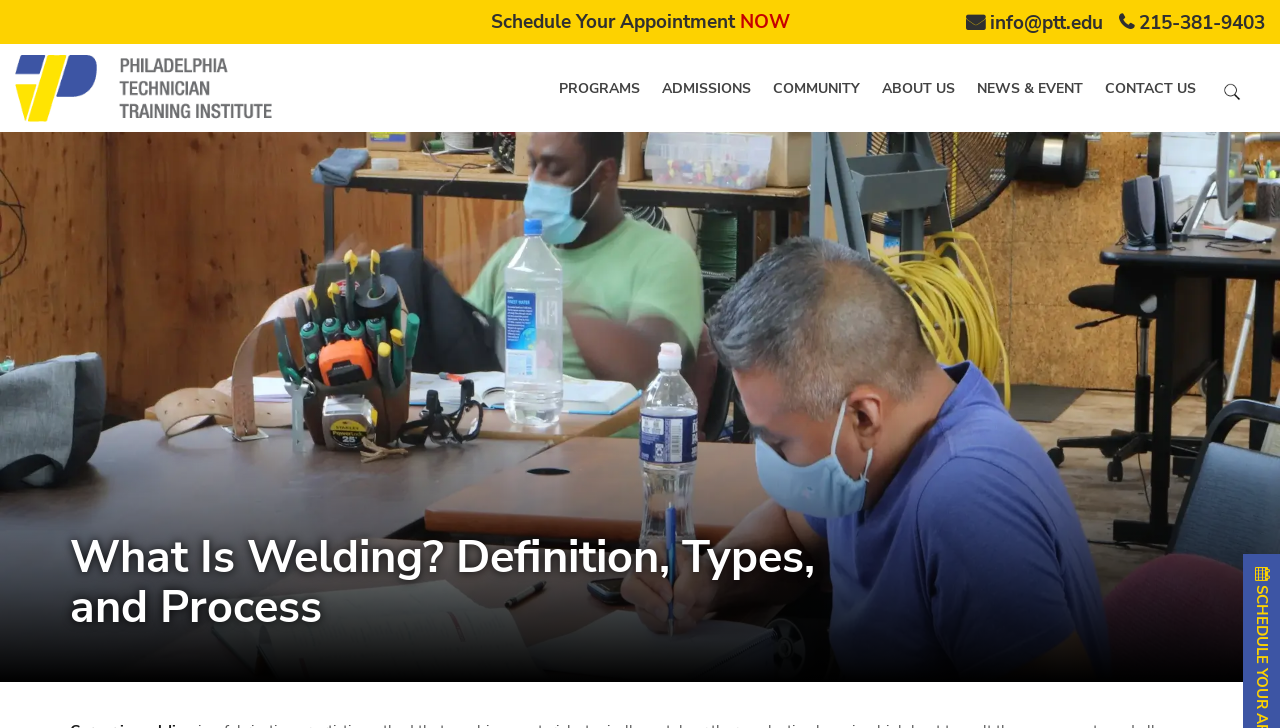How many appointment scheduling links are there?
Utilize the image to construct a detailed and well-explained answer.

I found the appointment scheduling link by looking at the top-middle section of the webpage. There is only one link that says 'Schedule Your Appointment NOW'.